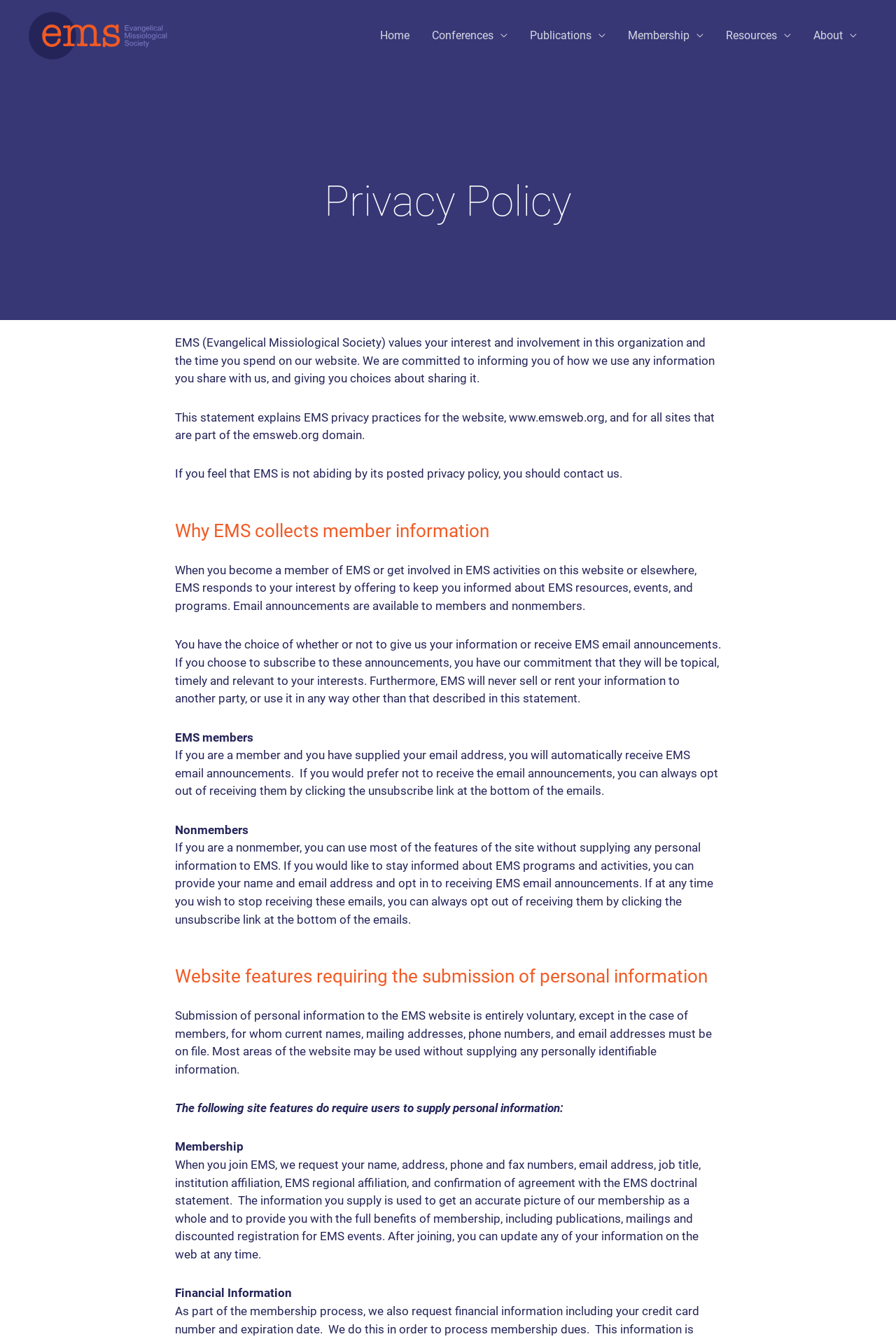Answer the question with a single word or phrase: 
What is the commitment of EMS regarding email announcements?

They will be topical, timely and relevant